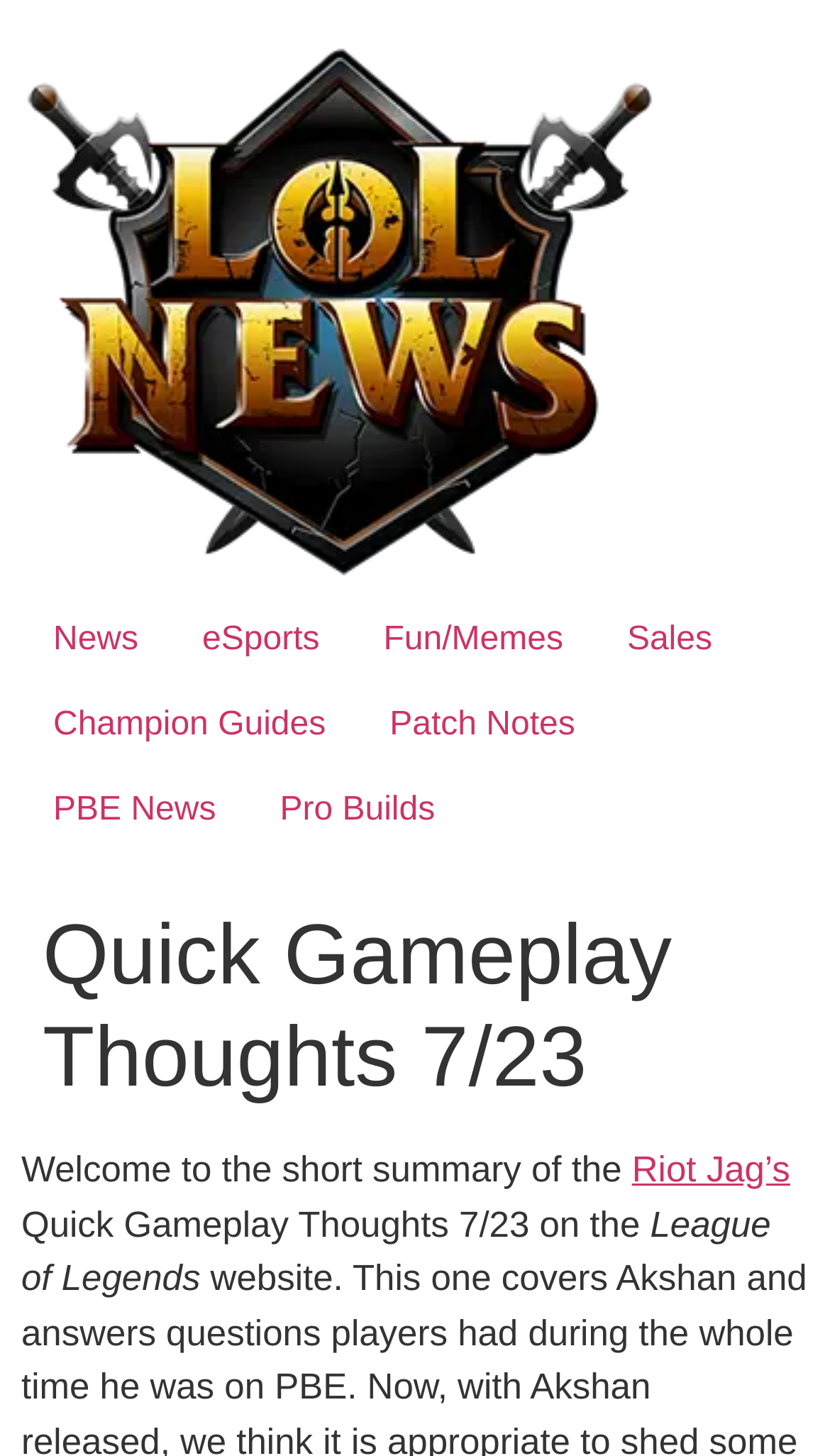What is the game being referred to?
Look at the image and answer the question with a single word or phrase.

League of Legends